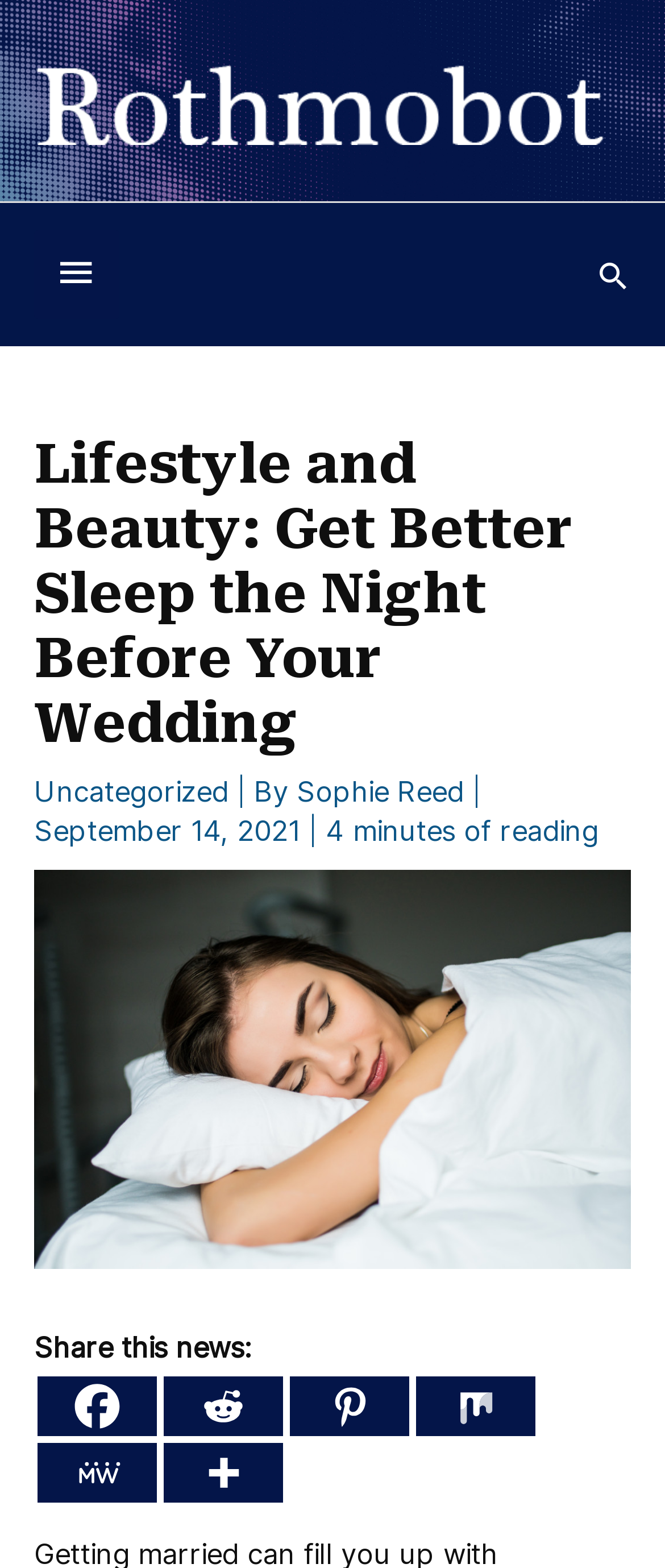Find the bounding box coordinates of the area that needs to be clicked in order to achieve the following instruction: "View more sharing options". The coordinates should be specified as four float numbers between 0 and 1, i.e., [left, top, right, bottom].

[0.246, 0.921, 0.426, 0.959]